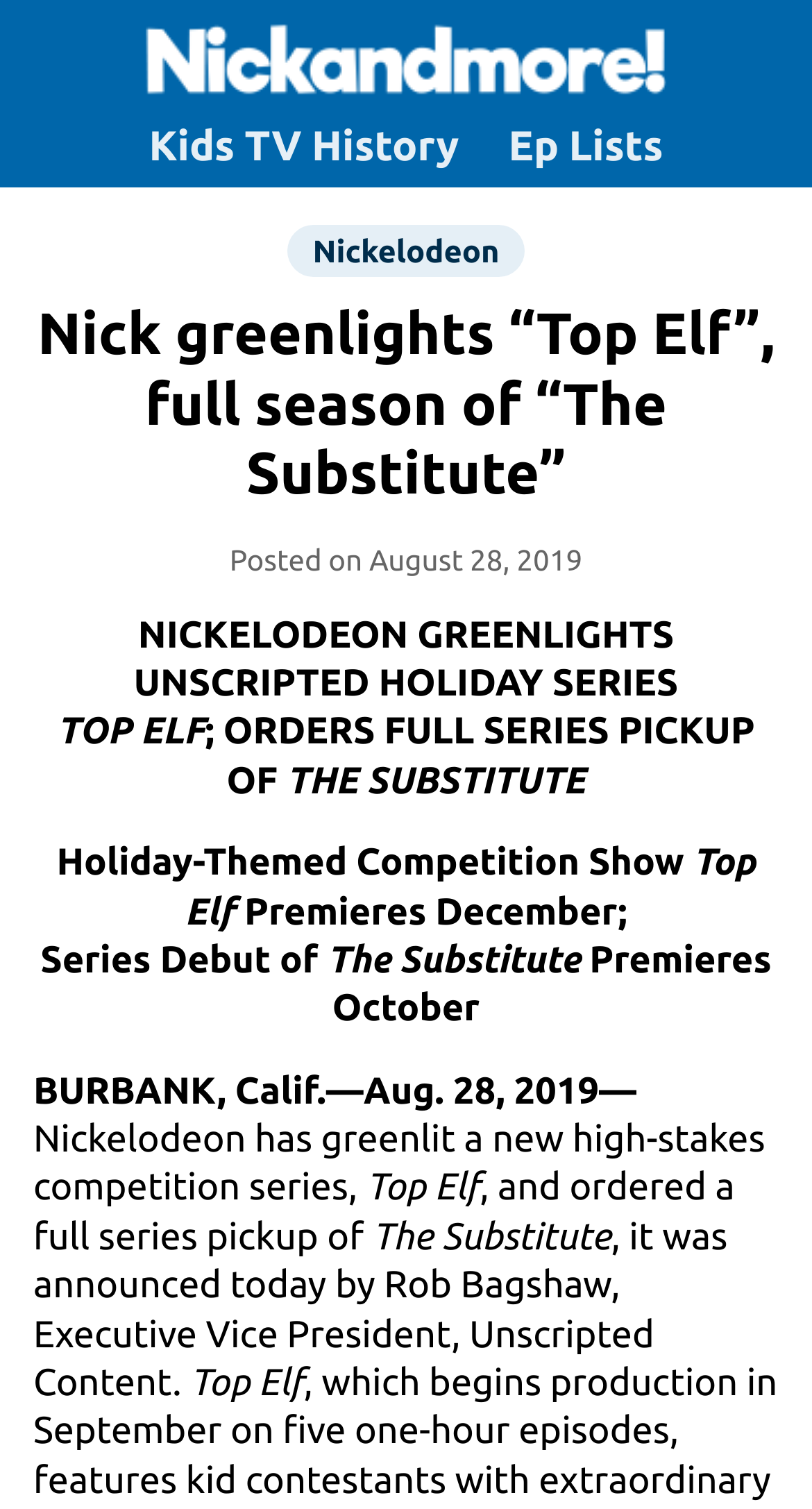Find the UI element described as: "Kids TV History" and predict its bounding box coordinates. Ensure the coordinates are four float numbers between 0 and 1, [left, top, right, bottom].

[0.183, 0.083, 0.565, 0.11]